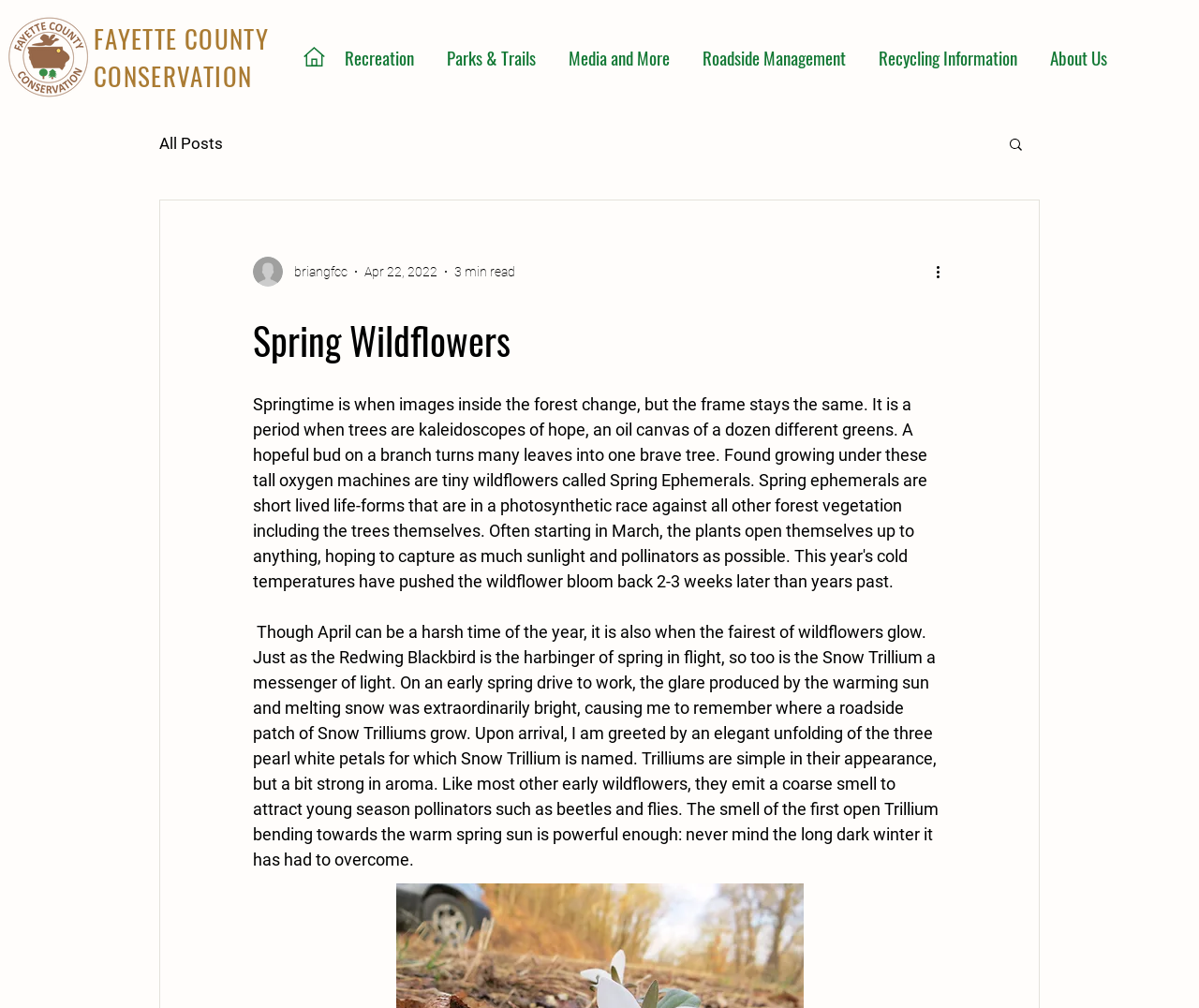Please identify the bounding box coordinates of the area I need to click to accomplish the following instruction: "Click the FCCB logo".

[0.005, 0.015, 0.078, 0.099]